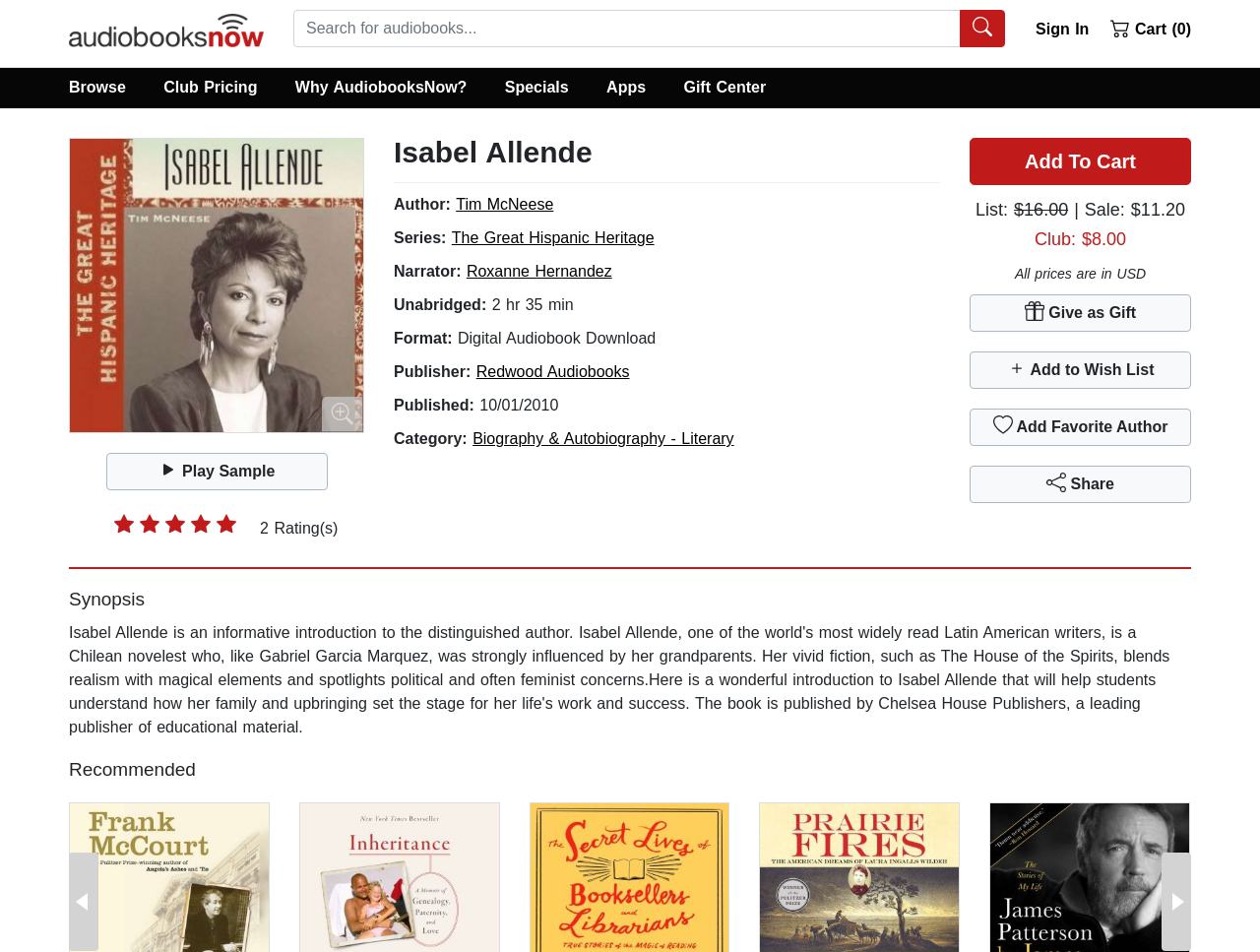Identify the bounding box coordinates of the specific part of the webpage to click to complete this instruction: "Add To Cart".

[0.77, 0.145, 0.945, 0.195]